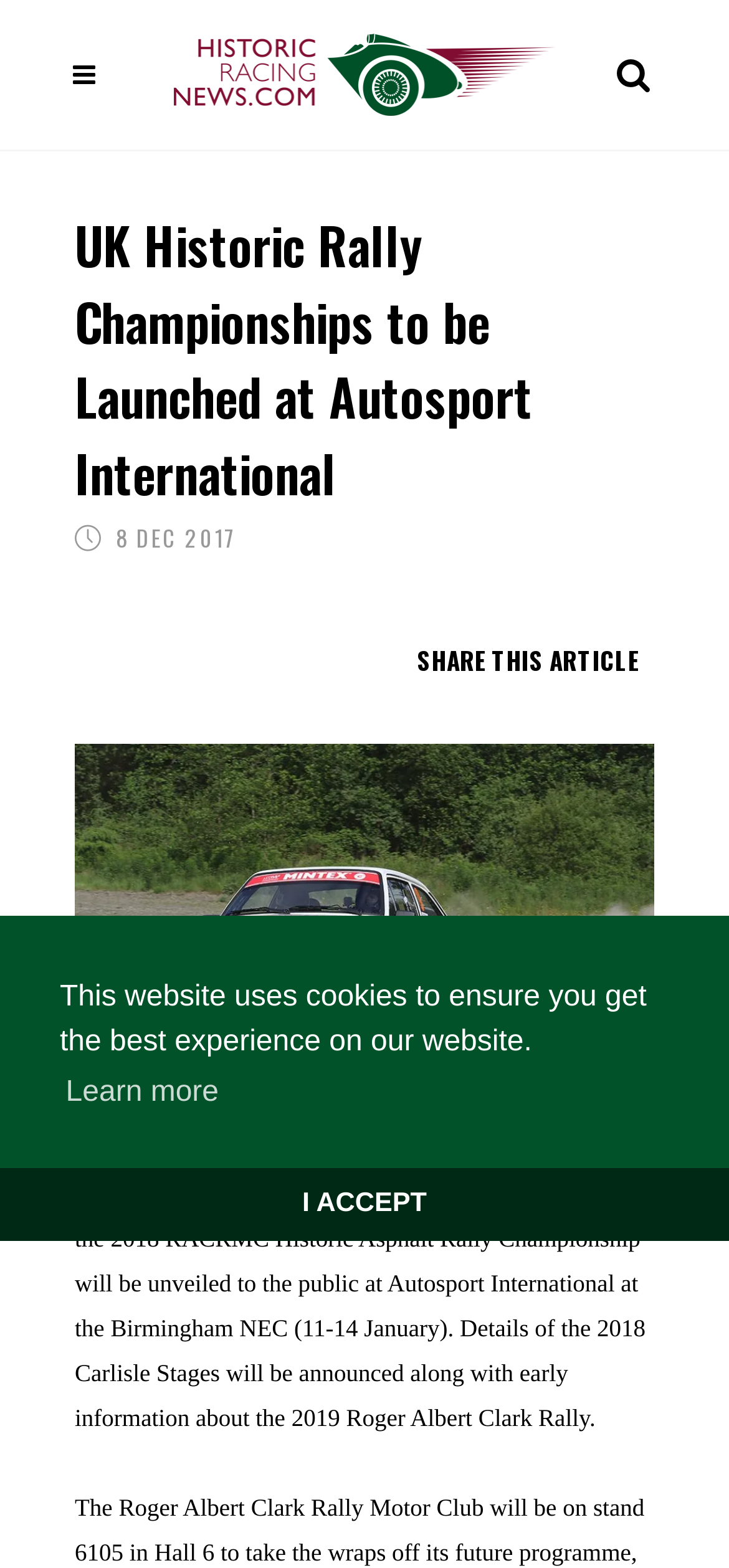Provide the bounding box coordinates for the UI element described in this sentence: "SEARCH". The coordinates should be four float values between 0 and 1, i.e., [left, top, right, bottom].

[0.846, 0.036, 0.897, 0.06]